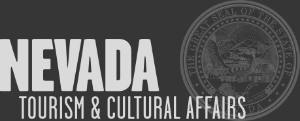Paint a vivid picture with your words by describing the image in detail.

The image prominently features the logo for "Nevada Tourism & Cultural Affairs." It displays the word "NEVADA" in bold, white lettering, capturing attention against a dark gray background. Below the main title, the phrase "TOURISM & CULTURAL AFFAIRS" is presented in a slightly smaller font, also in white, ensuring clarity and prominence. To the right of the text, a representation of the Great Seal of the State of Nevada is subtly integrated into the design, adding an official and governmental touch. This logo reflects the commitment of the state to promote tourism and highlight its rich cultural offerings, making it a key visual for public engagement and awareness.